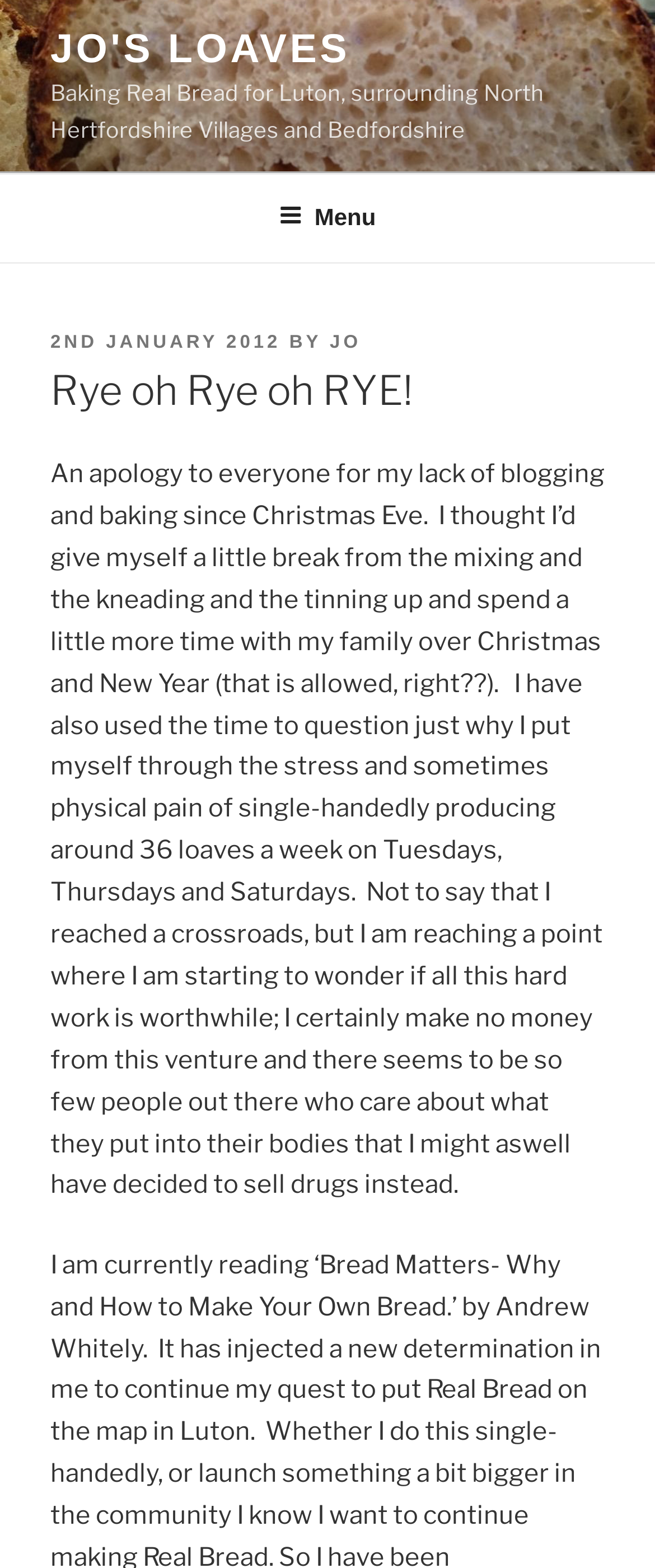Offer a comprehensive description of the webpage’s content and structure.

The webpage appears to be a blog post from "Jo's Loaves" with a focus on baking and bread. At the top left of the page, there is a link to "JO'S LOAVES" and a static text describing the business as "Baking Real Bread for Luton, surrounding North Hertfordshire Villages and Bedfordshire". 

Below this, there is a navigation menu labeled "Top Menu" that spans the entire width of the page. Within this menu, there is a button labeled "Menu" that, when expanded, reveals a dropdown menu.

The main content of the page is a blog post titled "Rye oh Rye oh RYE!" which is positioned below the navigation menu. The post begins with a header section that includes the date "2ND JANUARY 2012" and the author's name "JO". 

The blog post itself is a lengthy text that occupies most of the page, discussing the author's apology for not blogging or baking since Christmas Eve, and their reflections on the stress and hard work involved in producing bread. The text is positioned below the header section and fills the majority of the page.